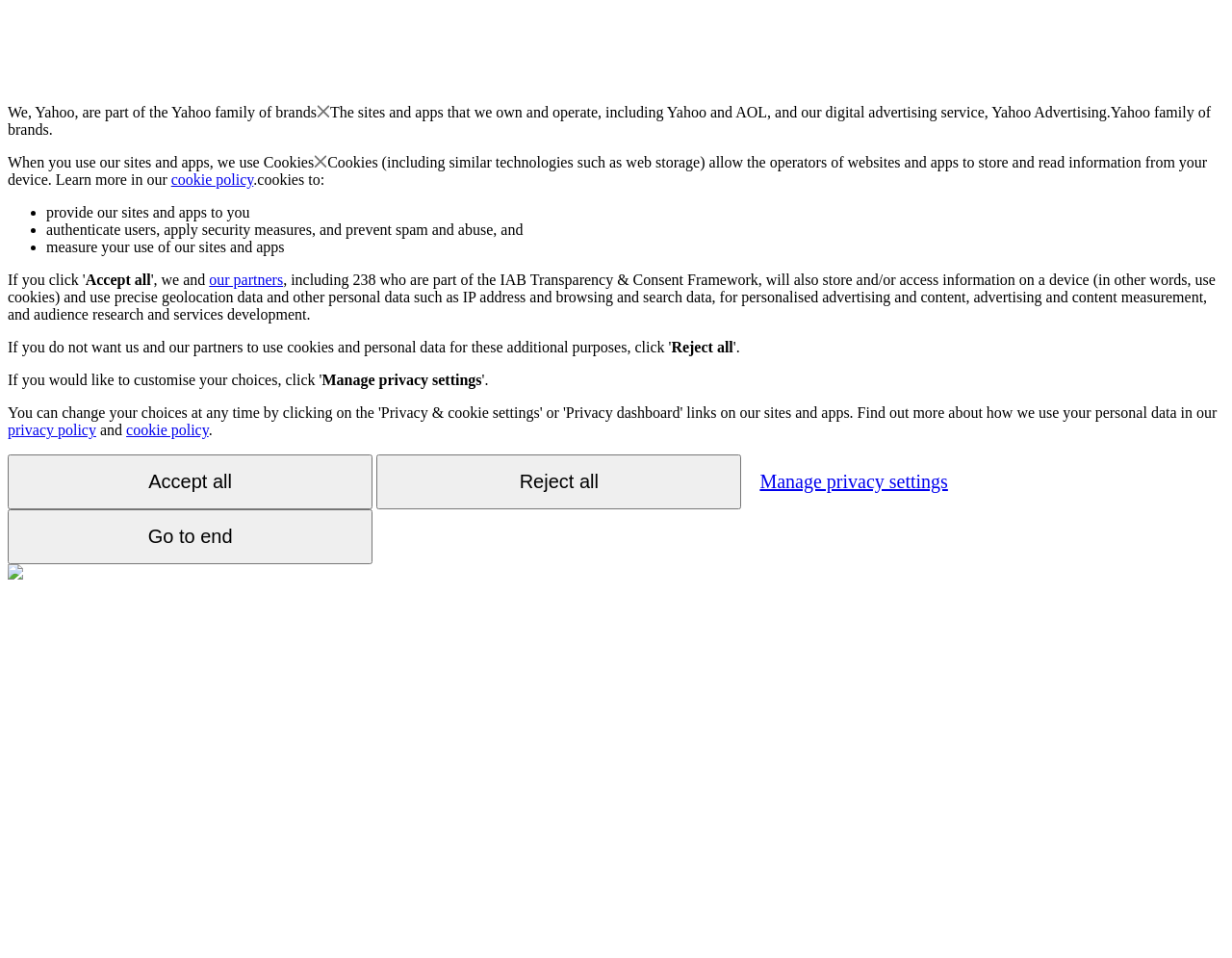Generate a comprehensive description of the webpage content.

The webpage appears to be a privacy policy or consent page for Yahoo. At the top, there is a brief introduction stating that Yahoo is part of the Yahoo family of brands. Below this, there is a section explaining how Yahoo uses cookies and other technologies to store and read information from users' devices. This section includes a link to the cookie policy.

To the right of this section, there is a list of bullet points explaining how cookies are used, including providing sites and apps, authenticating users, applying security measures, and measuring site and app usage.

Further down, there are three buttons: "Accept all", "Reject all", and "Manage privacy settings". The "Accept all" button is located near the top of this section, while the "Reject all" button is positioned below it. The "Manage privacy settings" button is located at the bottom of this section.

Additionally, there are links to the privacy policy and cookie policy at the bottom of the page. There is also a small image at the very bottom of the page, although its contents are not specified.

Overall, the webpage appears to be a straightforward and informative page about Yahoo's use of cookies and other technologies, with clear explanations and options for users to manage their privacy settings.